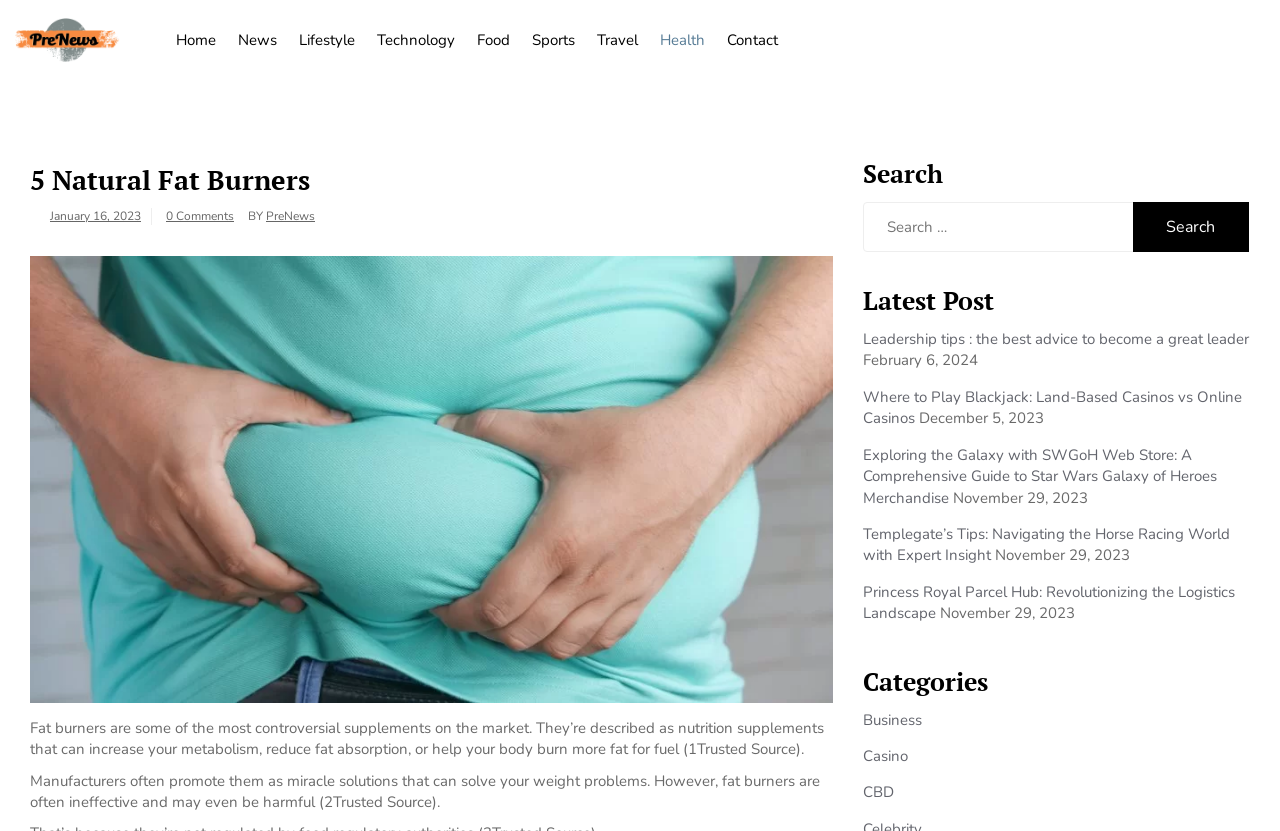Please identify the bounding box coordinates of the element's region that should be clicked to execute the following instruction: "Search for something". The bounding box coordinates must be four float numbers between 0 and 1, i.e., [left, top, right, bottom].

[0.674, 0.243, 0.977, 0.303]